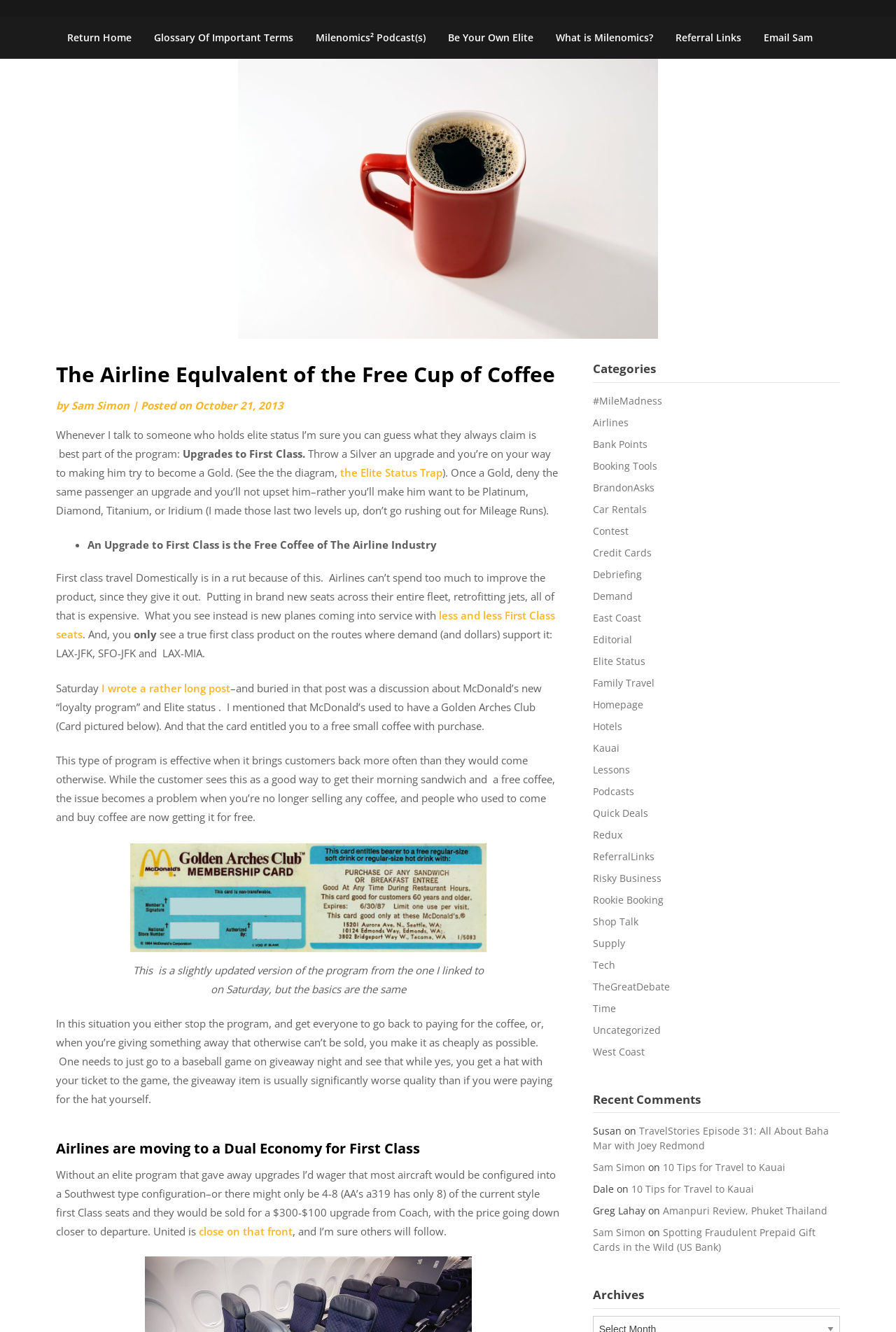Explain the features and main sections of the webpage comprehensively.

The webpage is an article from milenomics.com, titled "The Airline Equivalent of the Free Cup of Coffee." At the top of the page, there are six links to different sections of the website, including "Return Home," "Glossary Of Important Terms," and "What is Milenomics?" 

Below these links, there is a header section with the title of the article, "The Airline Equivalent of the Free Cup of Coffee," followed by the author's name, "Sam Simon," and the date of publication, "October 21, 2013." 

The main content of the article is divided into several paragraphs, discussing the concept of elite status in the airline industry and how it relates to the idea of a free cup of coffee. The text is interspersed with links to other articles and references, including "the Elite Status Trap" and "less and less First Class seats." 

There is also an image on the page, which appears to be a picture of a loyalty program card, with a caption describing it as a slightly updated version of a previous program. 

On the right-hand side of the page, there are two sections: "Categories" and "Recent Comments." The "Categories" section lists 35 different categories, including "Airlines," "Bank Points," and "Credit Cards," each with a link to related articles. The "Recent Comments" section lists three recent comments, with the commenter's name, the date, and a link to the article being commented on.